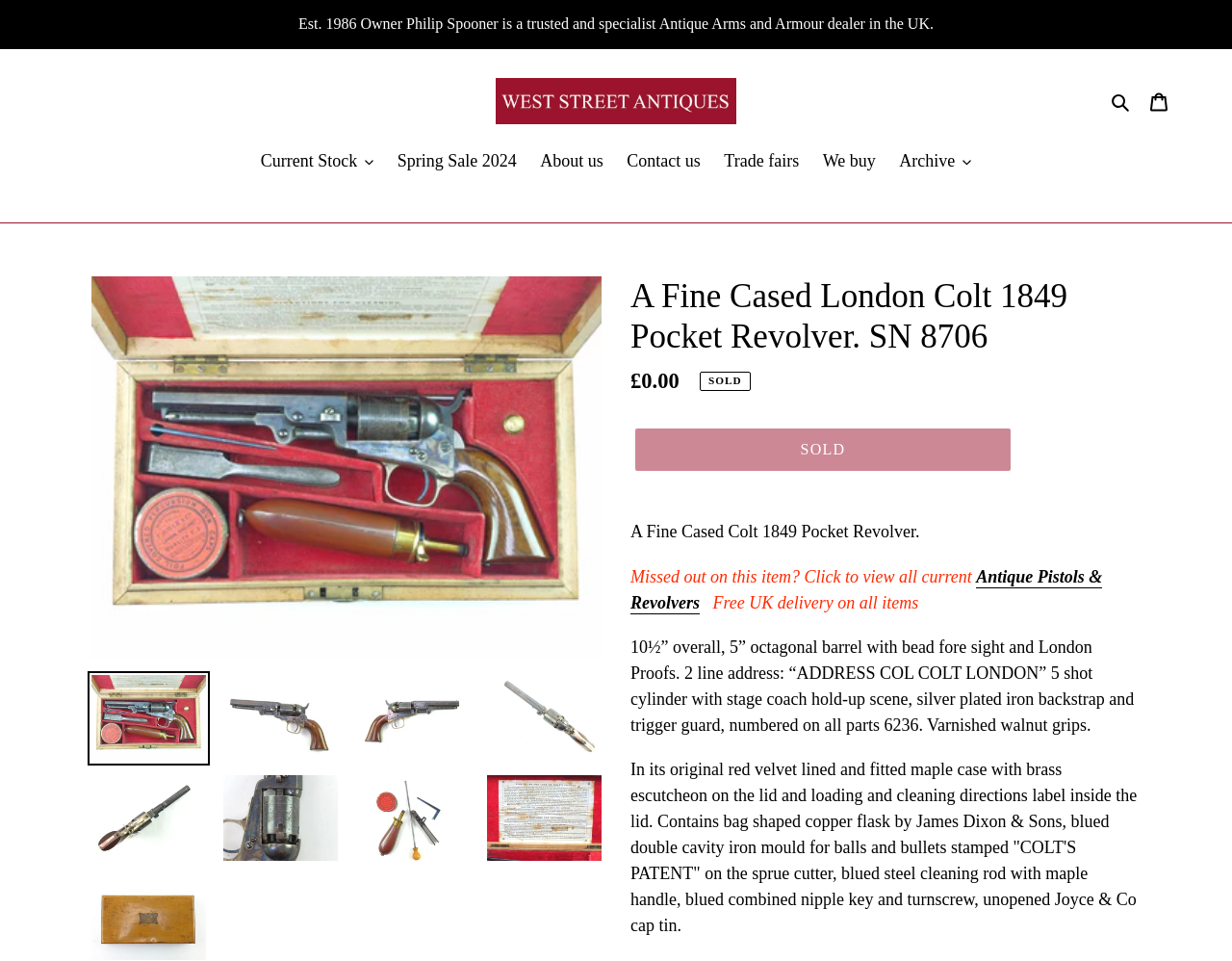Is the revolver still available for sale? Please answer the question using a single word or phrase based on the image.

No